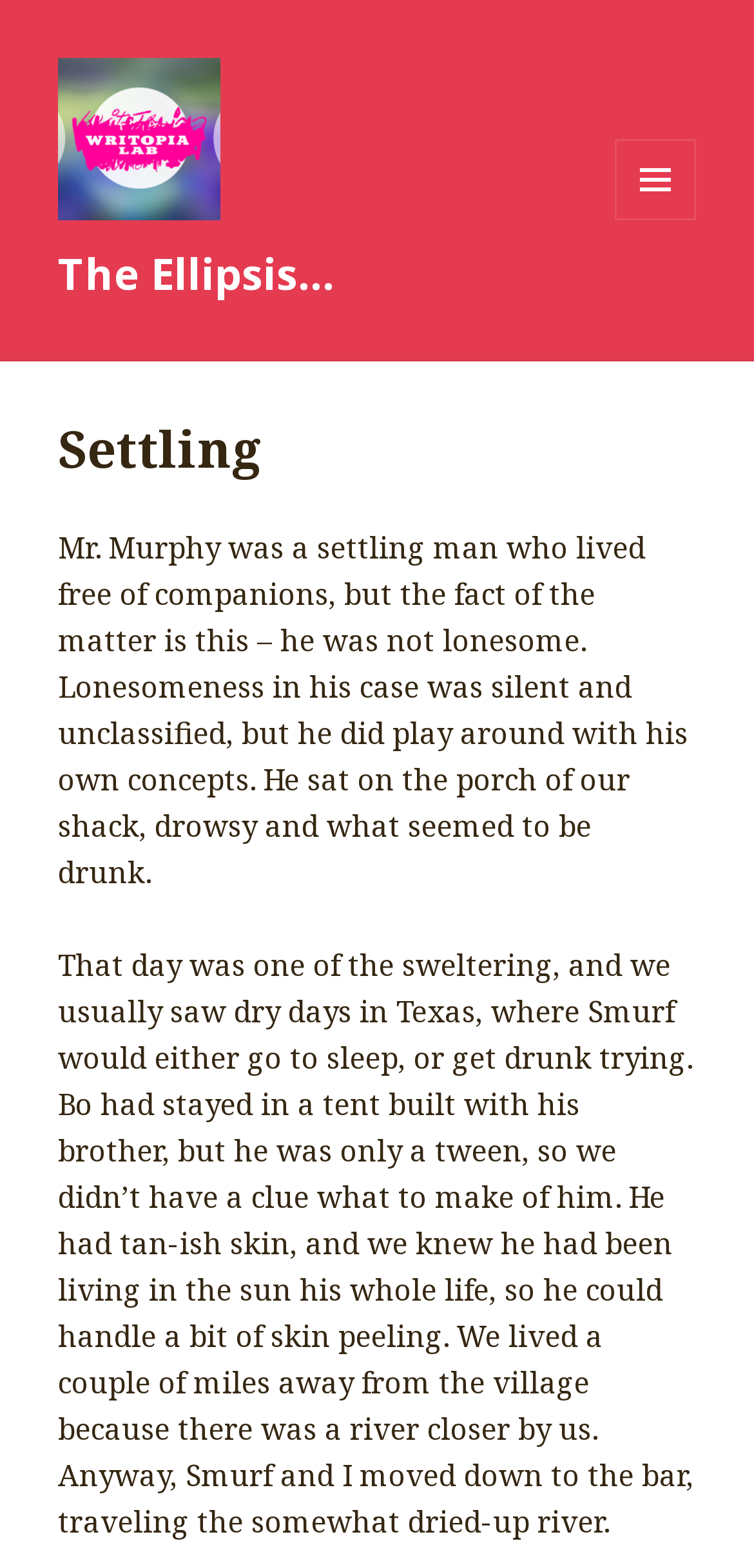Give a concise answer using only one word or phrase for this question:
What is the location mentioned in the text?

Texas